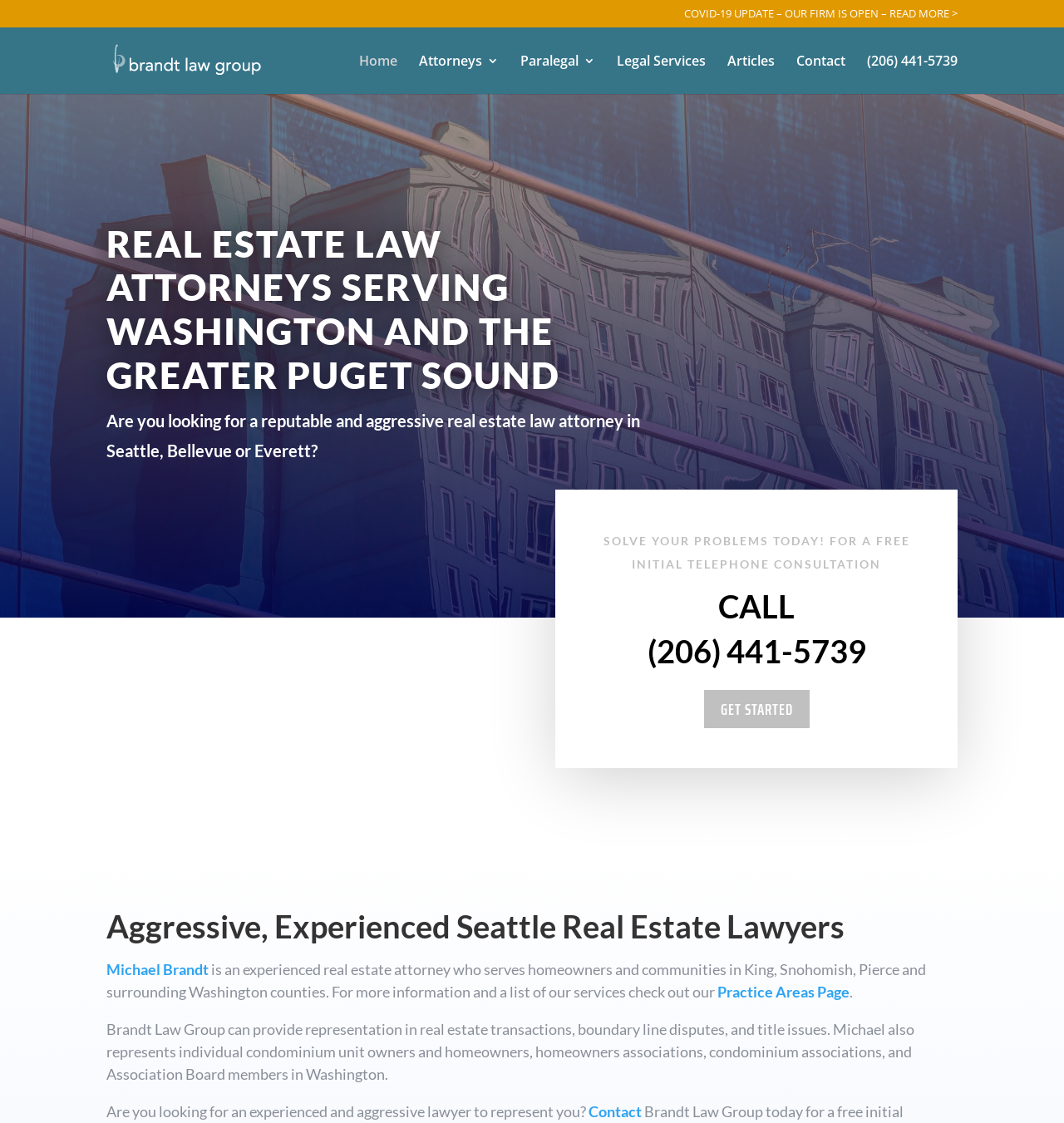Based on the element description: "alt="Brandt Law Group"", identify the UI element and provide its bounding box coordinates. Use four float numbers between 0 and 1, [left, top, right, bottom].

[0.103, 0.045, 0.247, 0.059]